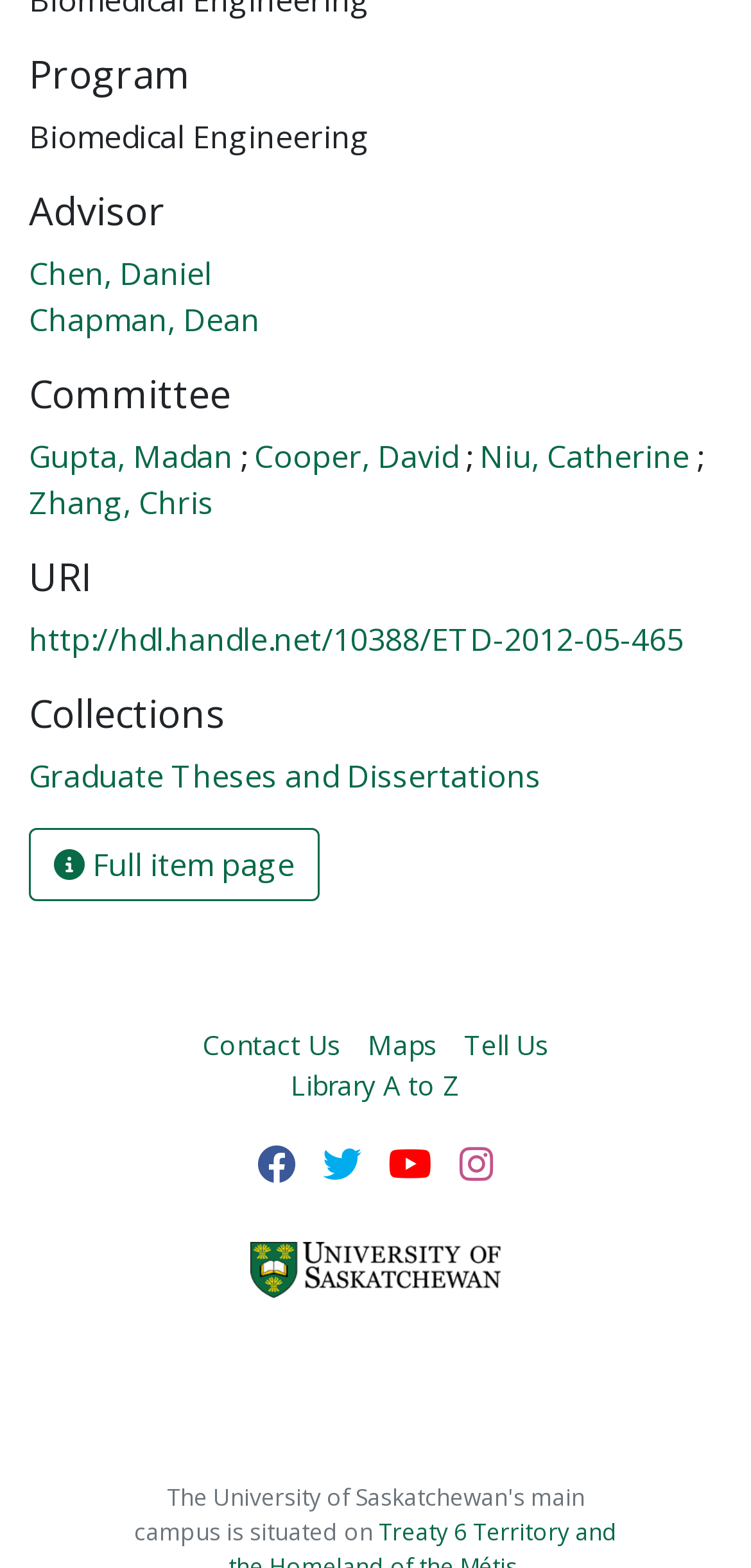Respond to the question below with a single word or phrase:
What is the URI of the thesis?

http://hdl.handle.net/10388/ETD-2012-05-465